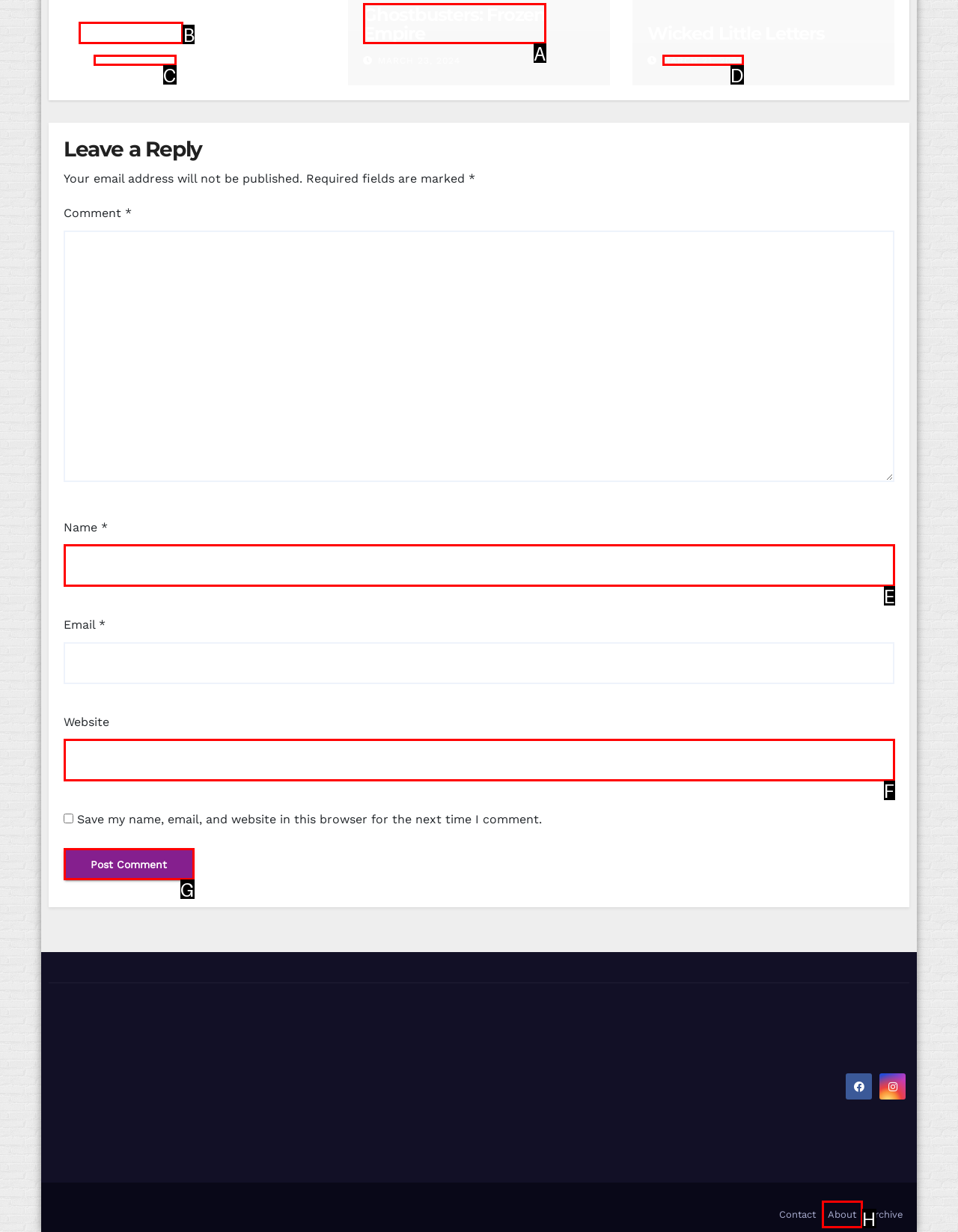Which UI element corresponds to this description: Problemista
Reply with the letter of the correct option.

B